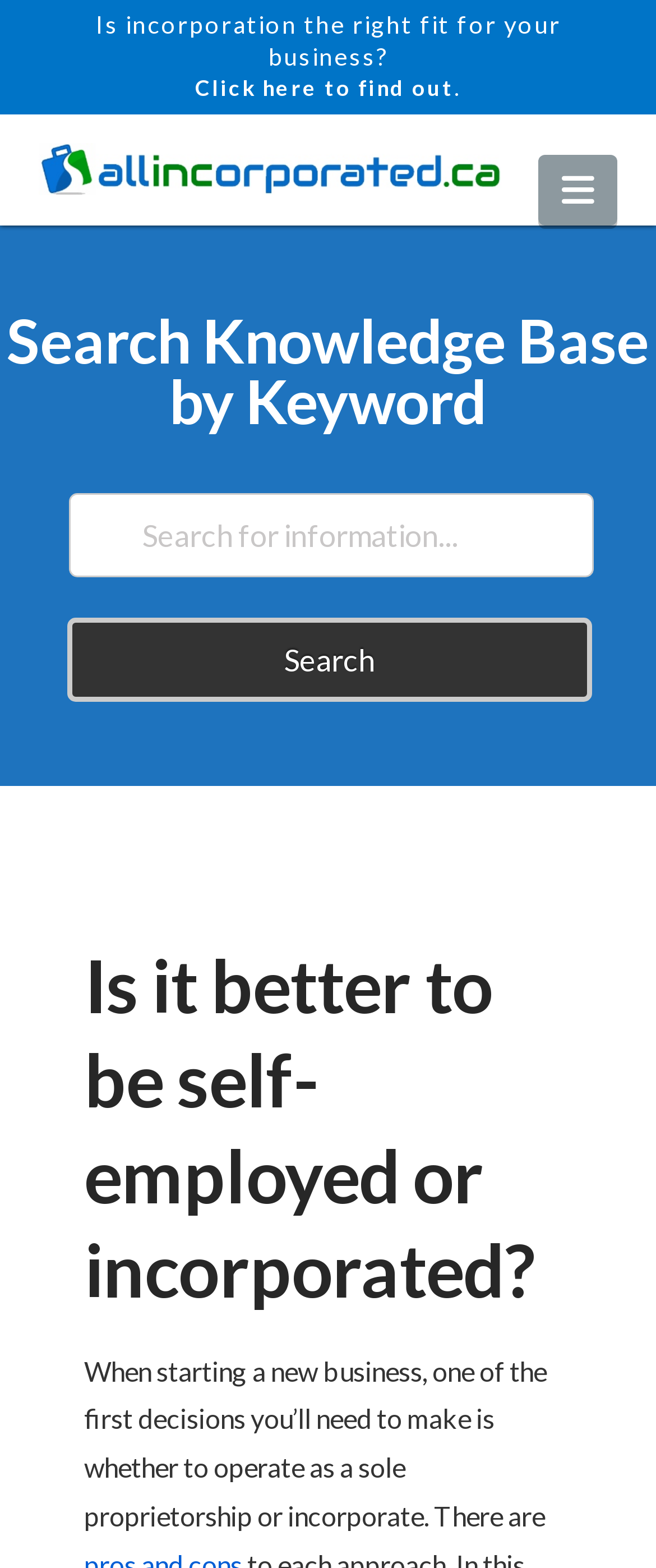What is the main topic of this webpage?
Provide a detailed answer to the question, using the image to inform your response.

Based on the webpage content, it appears that the main topic is discussing the pros and cons of being self-employed versus incorporated, which is a crucial decision for business owners.